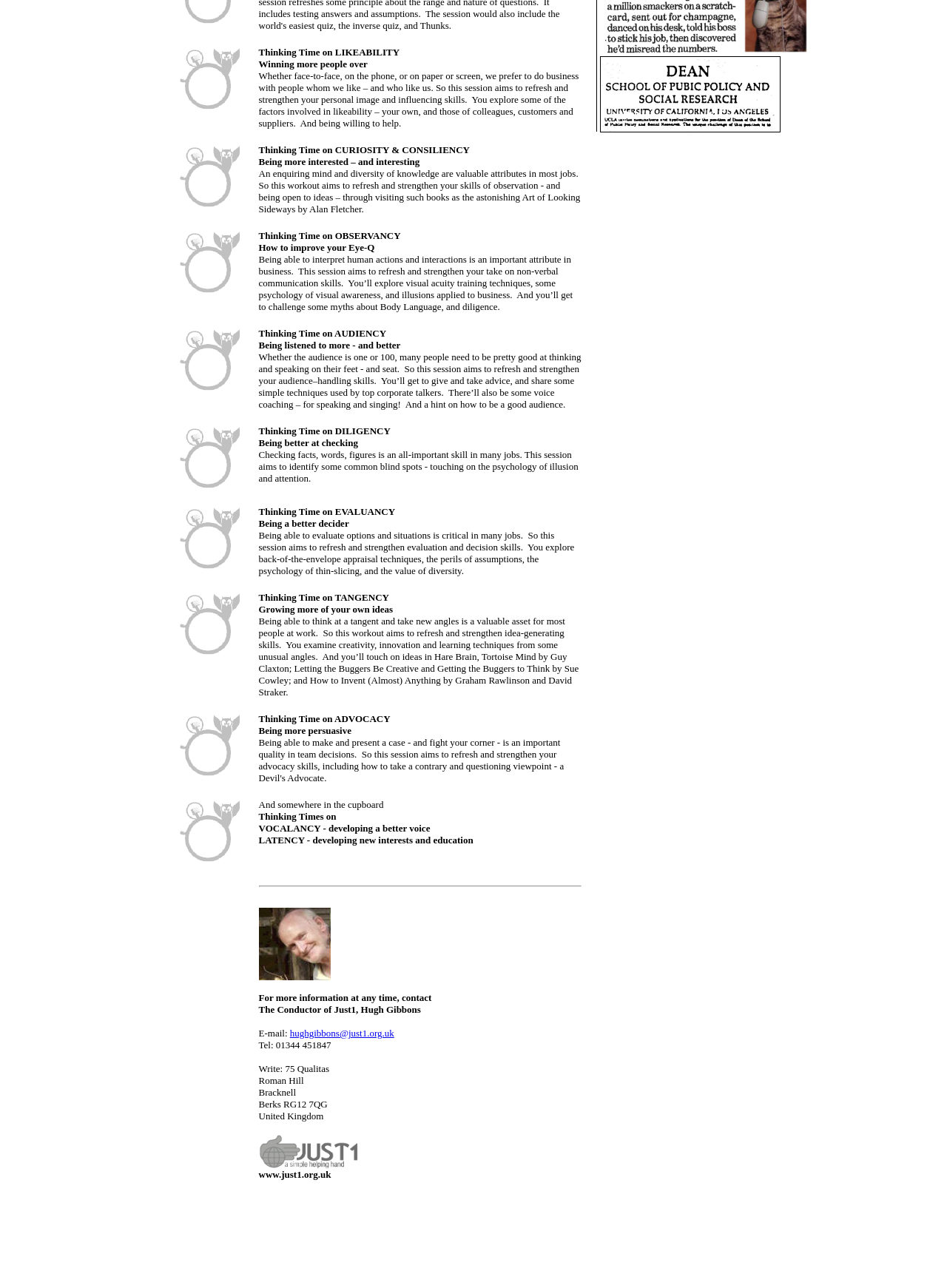Based on the image, provide a detailed and complete answer to the question: 
What is the purpose of the Thinking Time on OBSERVANCY session?

The Thinking Time on OBSERVANCY session aims to improve Eye-Q, which involves interpreting human actions and interactions, and explores visual acuity training techniques, psychology of visual awareness, and illusions applied to business.